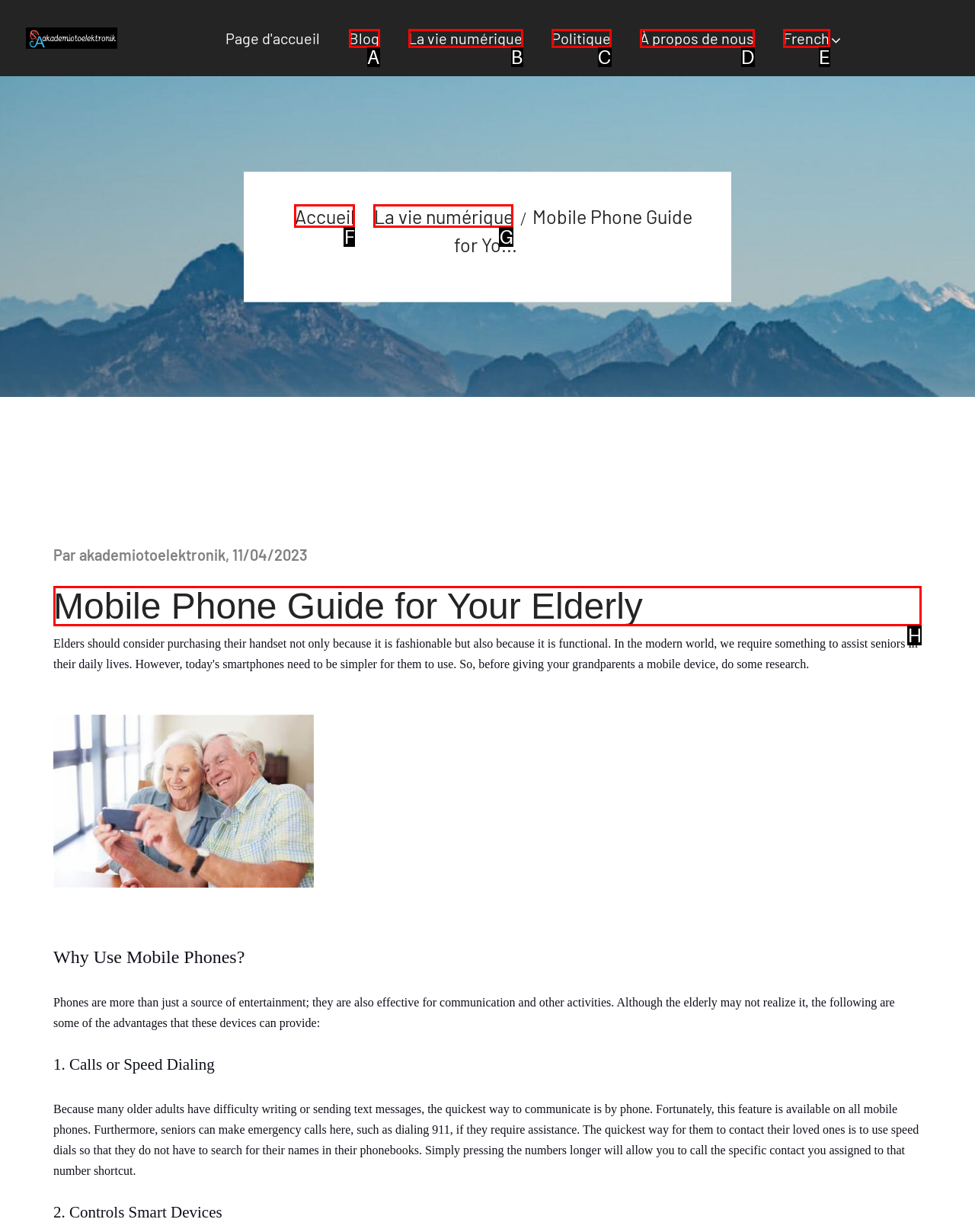Identify the letter of the UI element you need to select to accomplish the task: read the article about mobile phone guide for elderly.
Respond with the option's letter from the given choices directly.

H